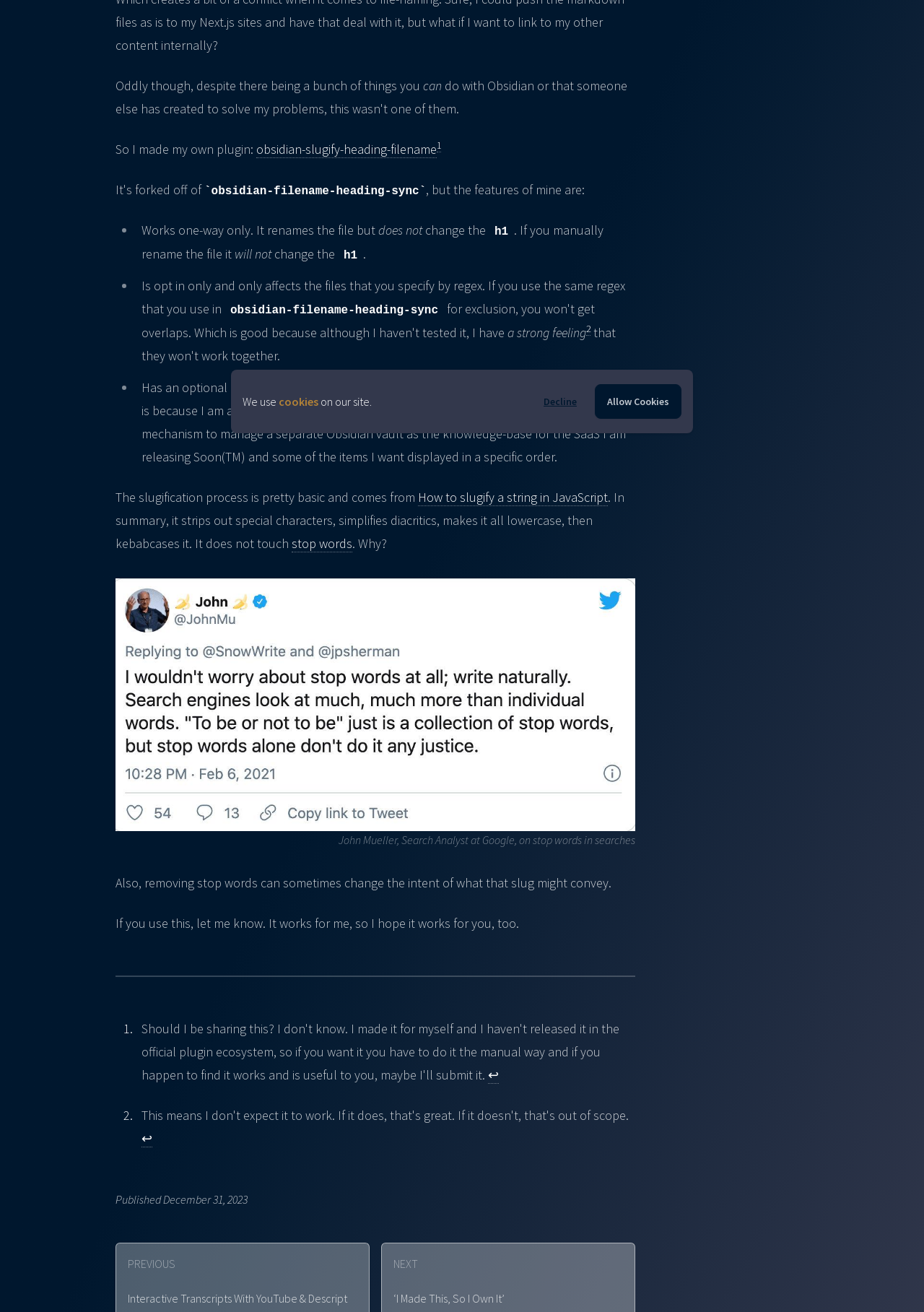Identify and provide the bounding box for the element described by: "stop words".

[0.316, 0.408, 0.381, 0.421]